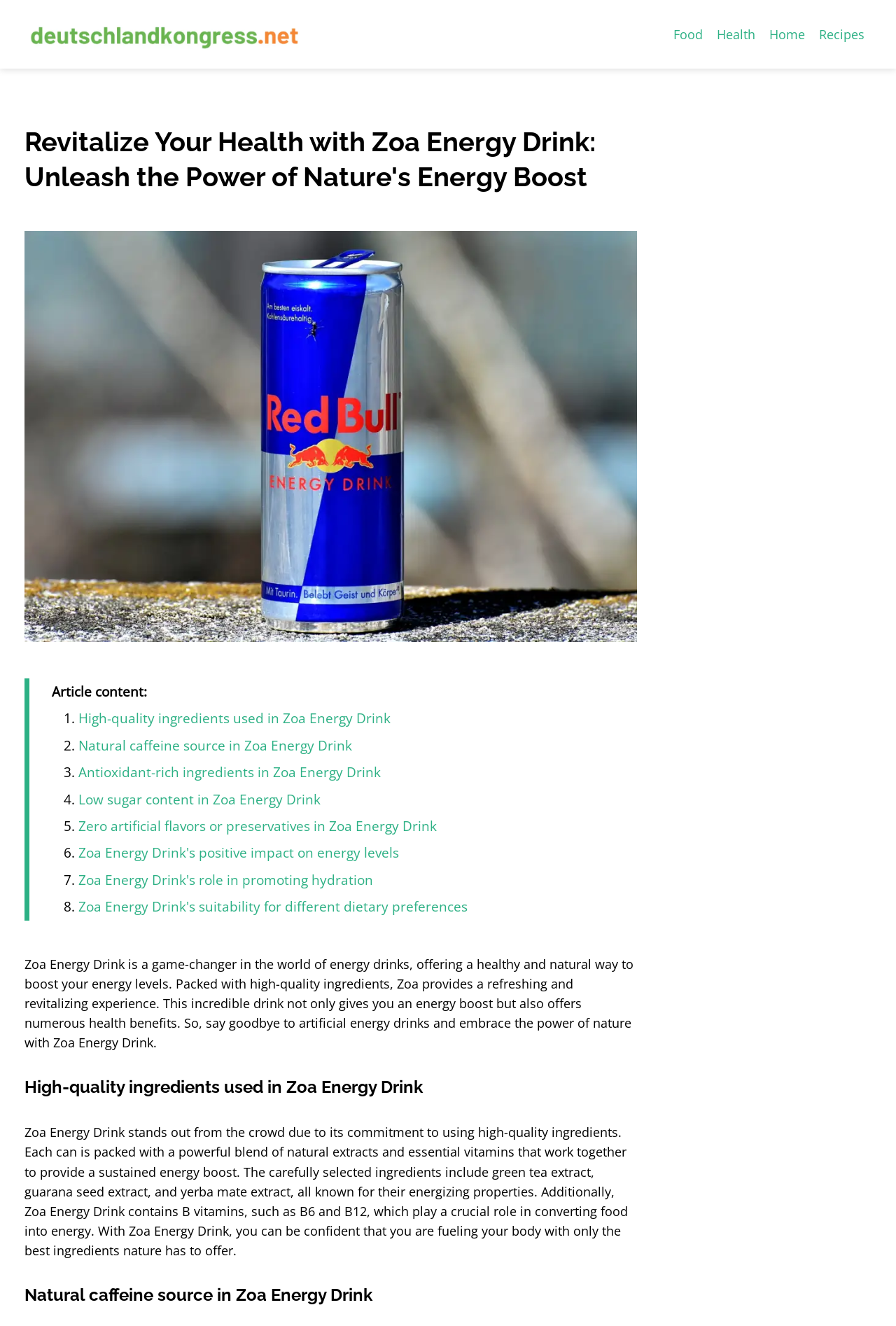What type of ingredients are used in Zoa Energy Drink?
Please give a detailed and thorough answer to the question, covering all relevant points.

The webpage highlights that Zoa Energy Drink uses high-quality ingredients, including natural extracts and essential vitamins, which suggests that the ingredients are of high quality and natural.